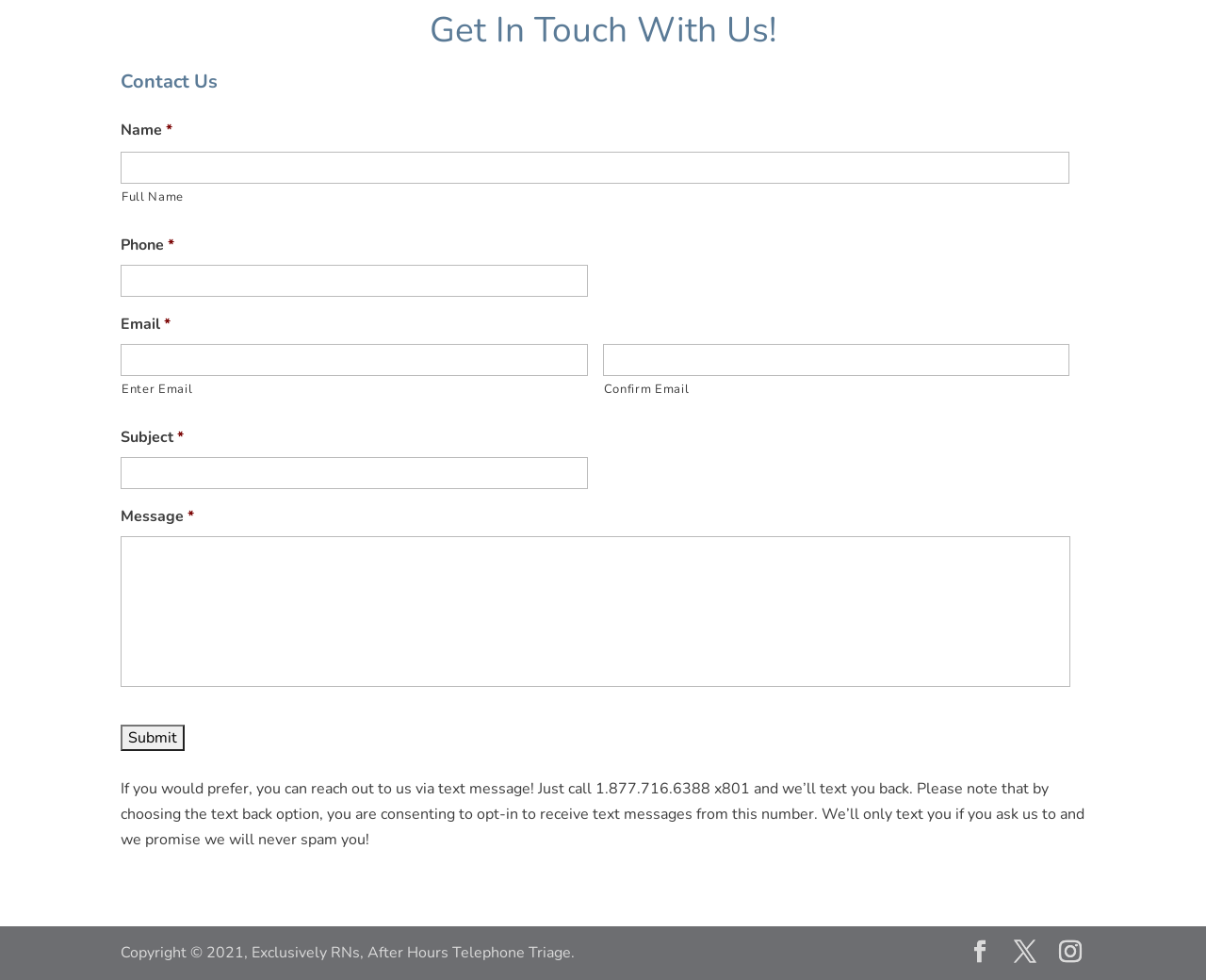Identify the bounding box of the HTML element described here: "name="input_2"". Provide the coordinates as four float numbers between 0 and 1: [left, top, right, bottom].

[0.1, 0.271, 0.488, 0.303]